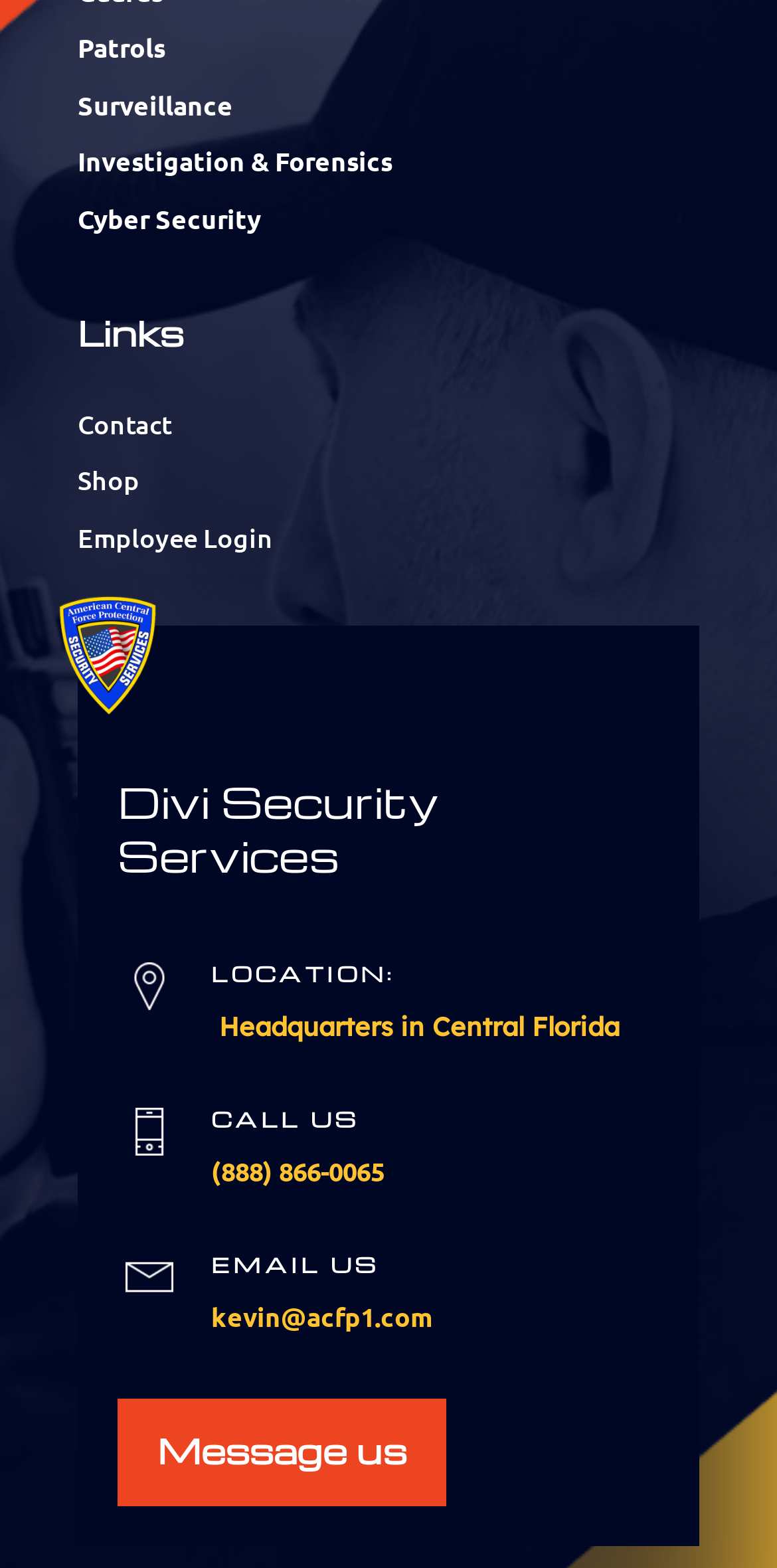Bounding box coordinates should be provided in the format (top-left x, top-left y, bottom-right x, bottom-right y) with all values between 0 and 1. Identify the bounding box for this UI element: Investigation & Forensics

[0.1, 0.092, 0.505, 0.114]